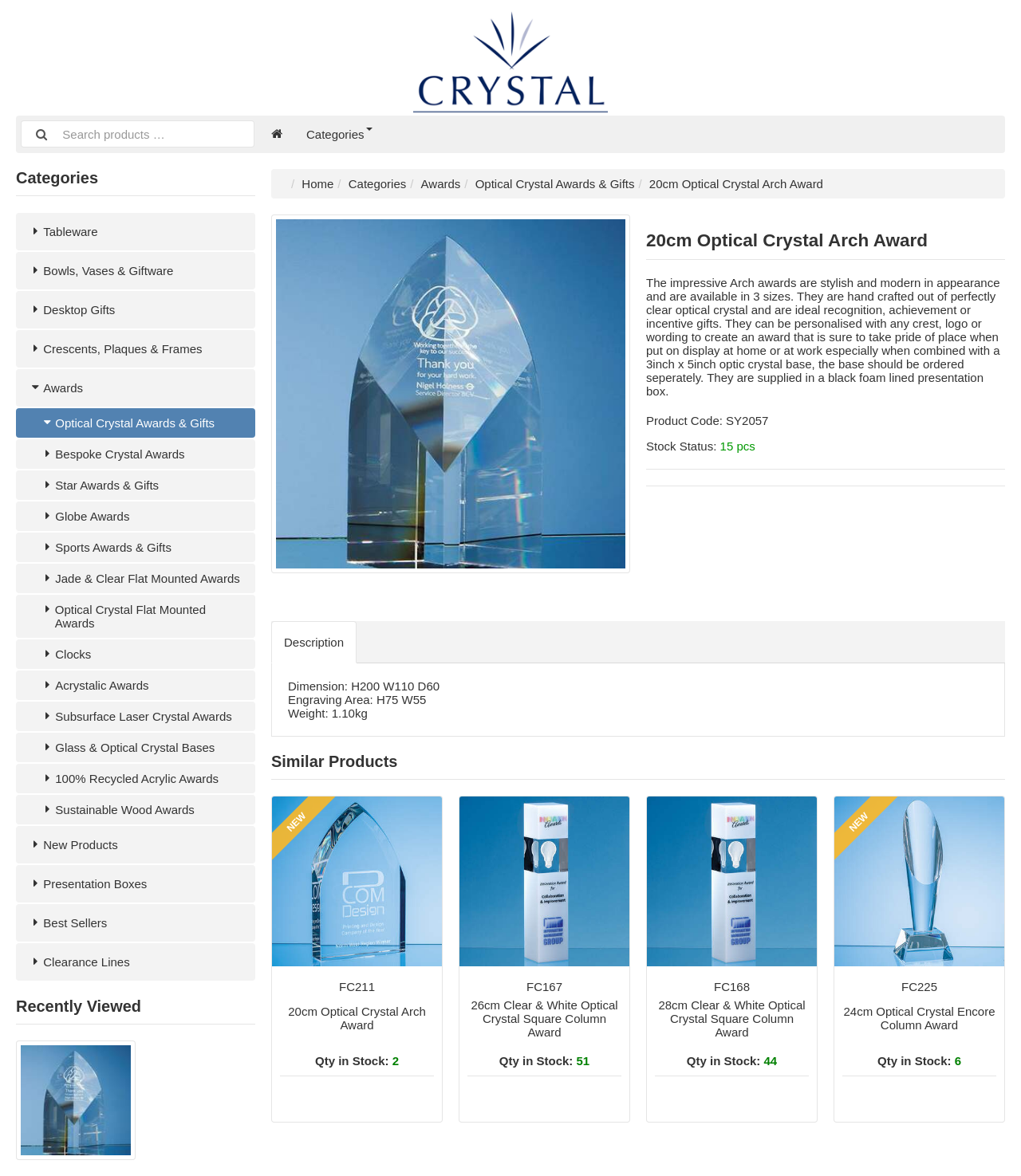Identify the bounding box coordinates for the UI element described as: "Categories". The coordinates should be provided as four floats between 0 and 1: [left, top, right, bottom].

[0.288, 0.098, 0.376, 0.13]